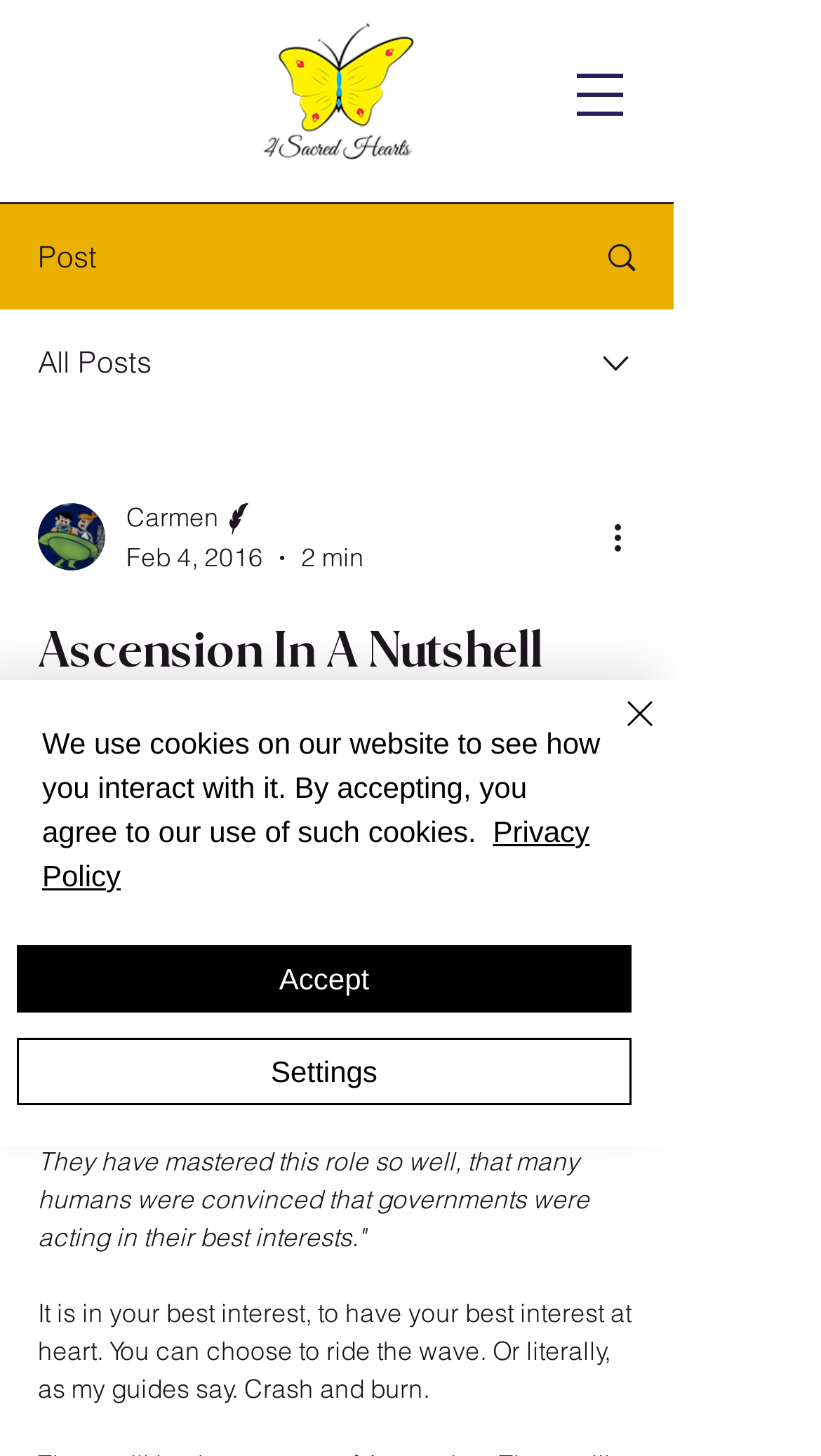What is the topic of the article?
Refer to the image and provide a one-word or short phrase answer.

Ascension